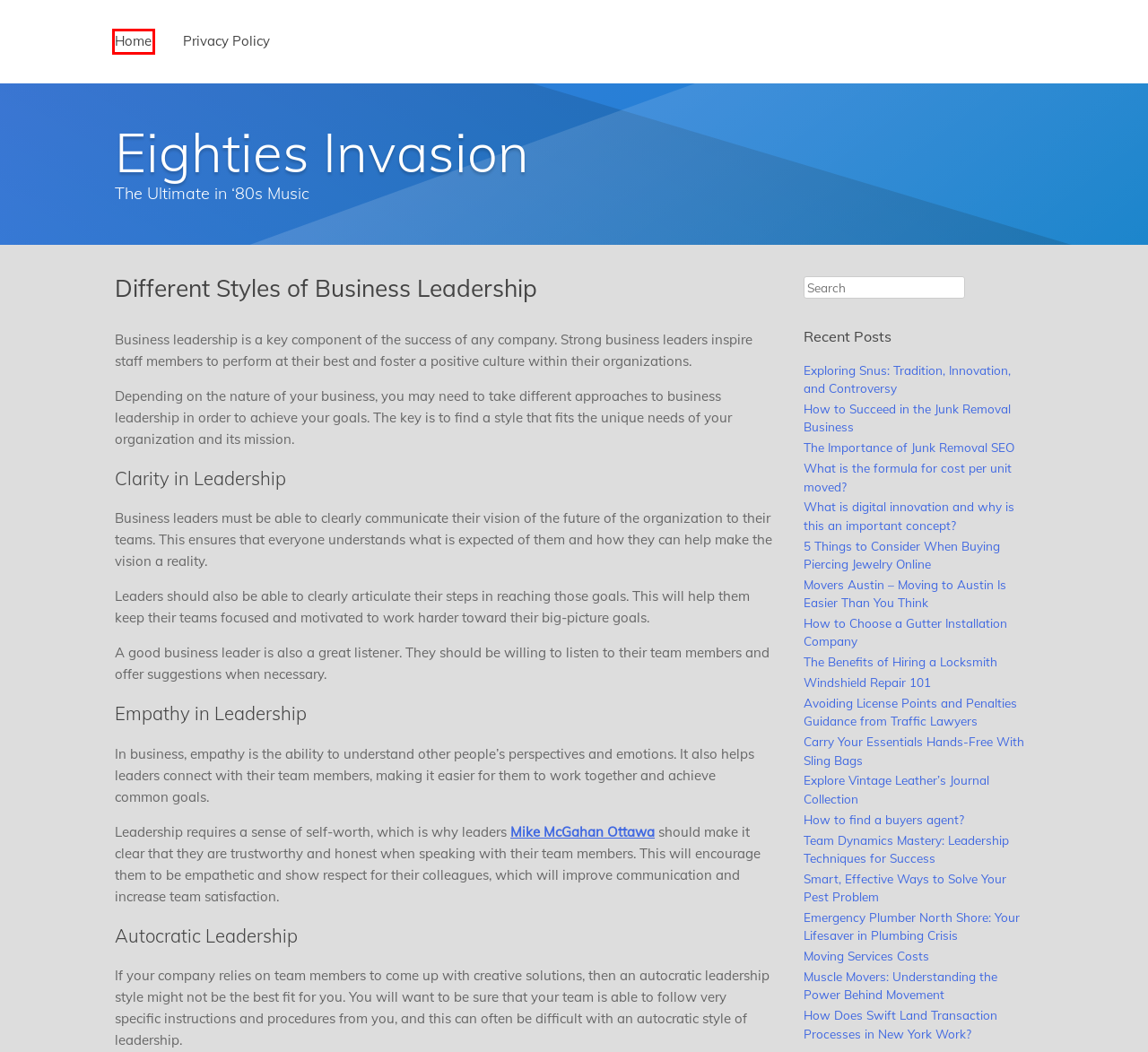Examine the screenshot of a webpage with a red bounding box around an element. Then, select the webpage description that best represents the new page after clicking the highlighted element. Here are the descriptions:
A. How to Choose a Gutter Installation Company | Eighties Invasion
B. Avoiding License Points and Penalties Guidance from Traffic Lawyers | Eighties Invasion
C. Muscle Movers: Understanding the Power Behind Movement | Eighties Invasion
D. Emergency Plumber North Shore: Your Lifesaver in Plumbing Crisis | Eighties Invasion
E. Eighties Invasion | The Ultimate in ‘80s Music
F. The Importance of Junk Removal SEO | Eighties Invasion
G. Smart, Effective Ways to Solve Your Pest Problem | Eighties Invasion
H. Explore Vintage Leather’s Journal Collection | Eighties Invasion

E